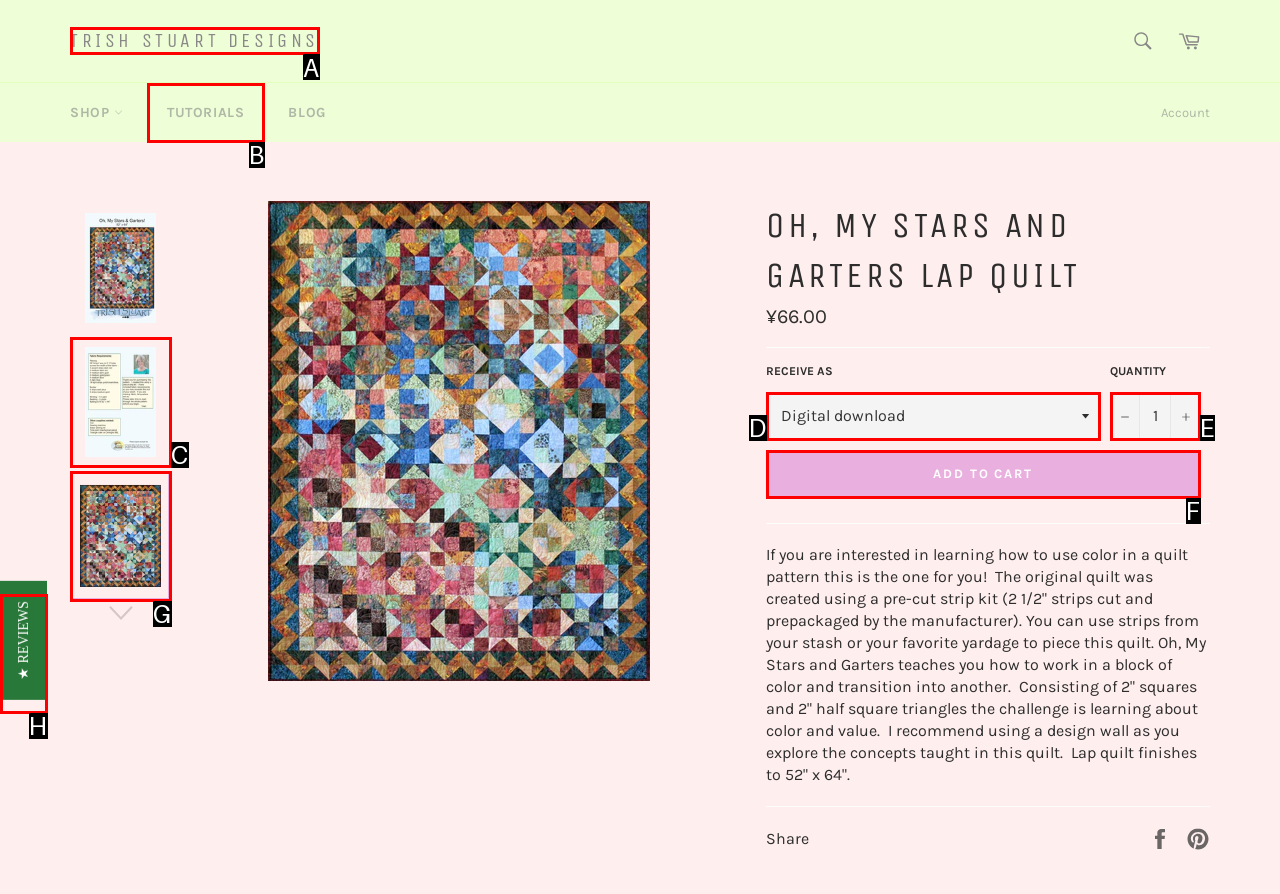Determine which option fits the following description: Stage Overview
Answer with the corresponding option's letter directly.

None